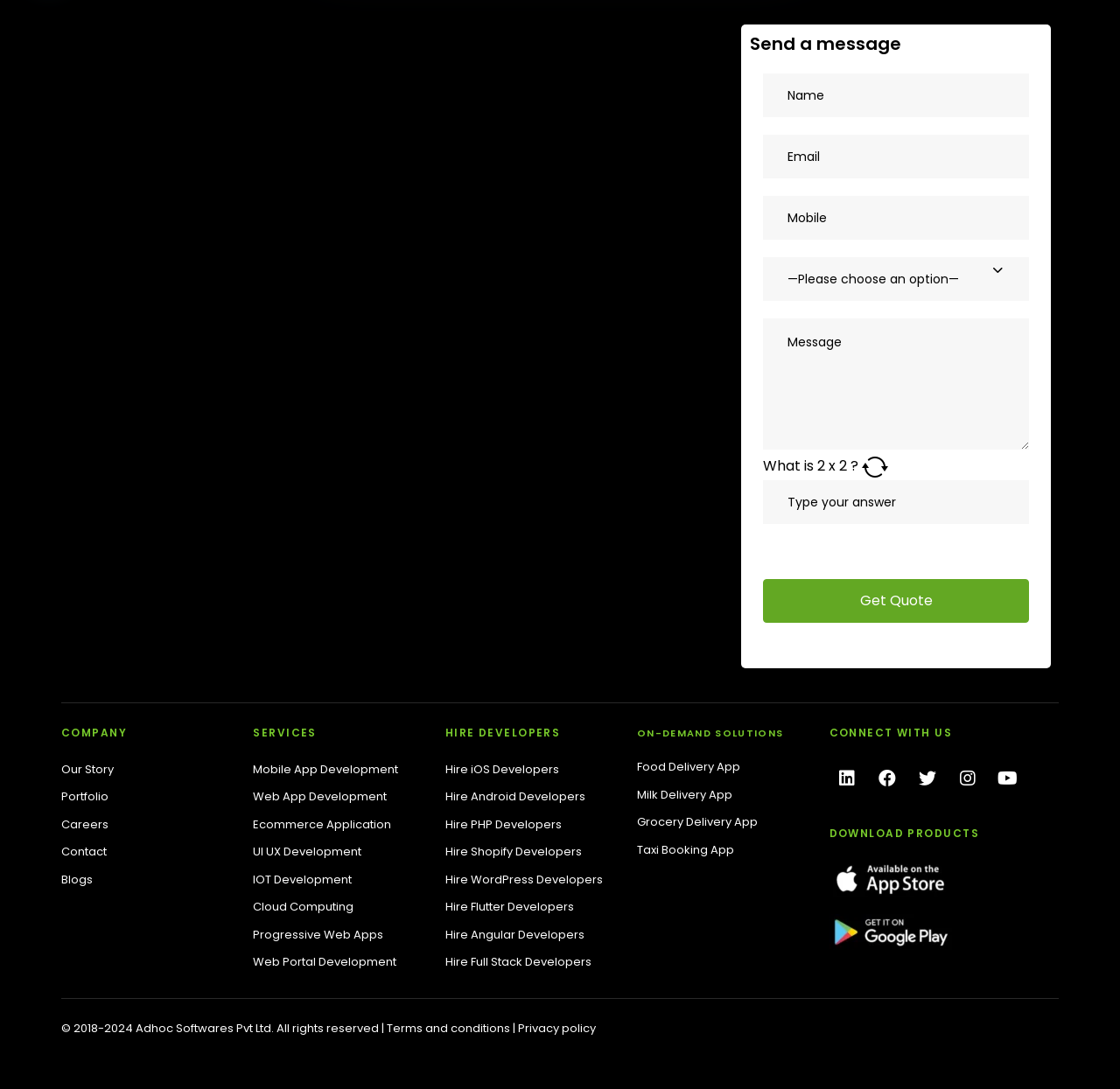What is the company's promise to its clients?
Refer to the image and give a detailed answer to the query.

The company promises to keep its clients' project ideas safe and secure by using NDA agreements to protect them and ensure confidentiality, as stated in the StaticText element with the text 'We promise to keep your project ideas safe and secure. We use NDA agreements to protect our clients and ensure confidentiality.'